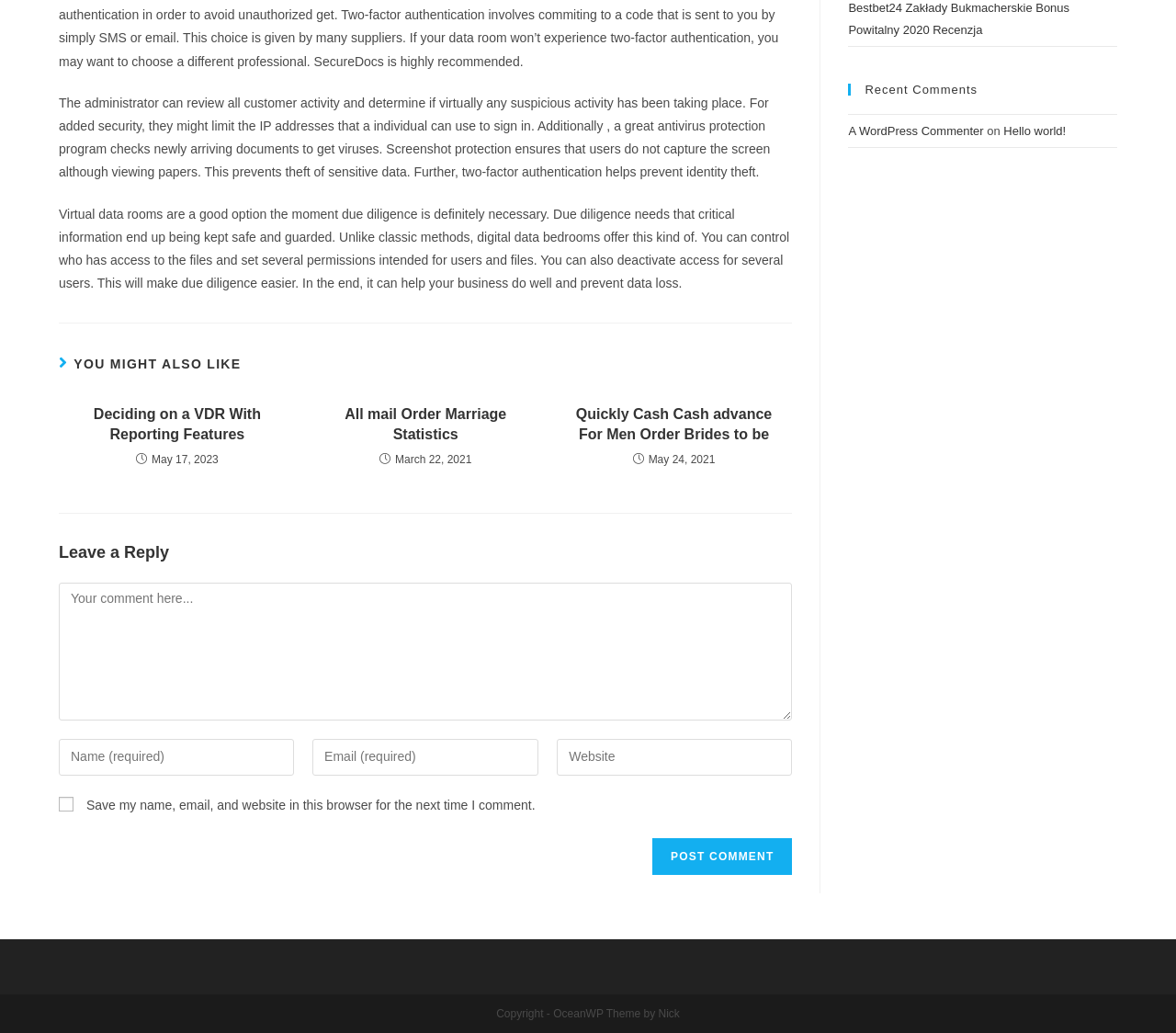Locate the bounding box for the described UI element: "Hello world!". Ensure the coordinates are four float numbers between 0 and 1, formatted as [left, top, right, bottom].

[0.853, 0.12, 0.906, 0.134]